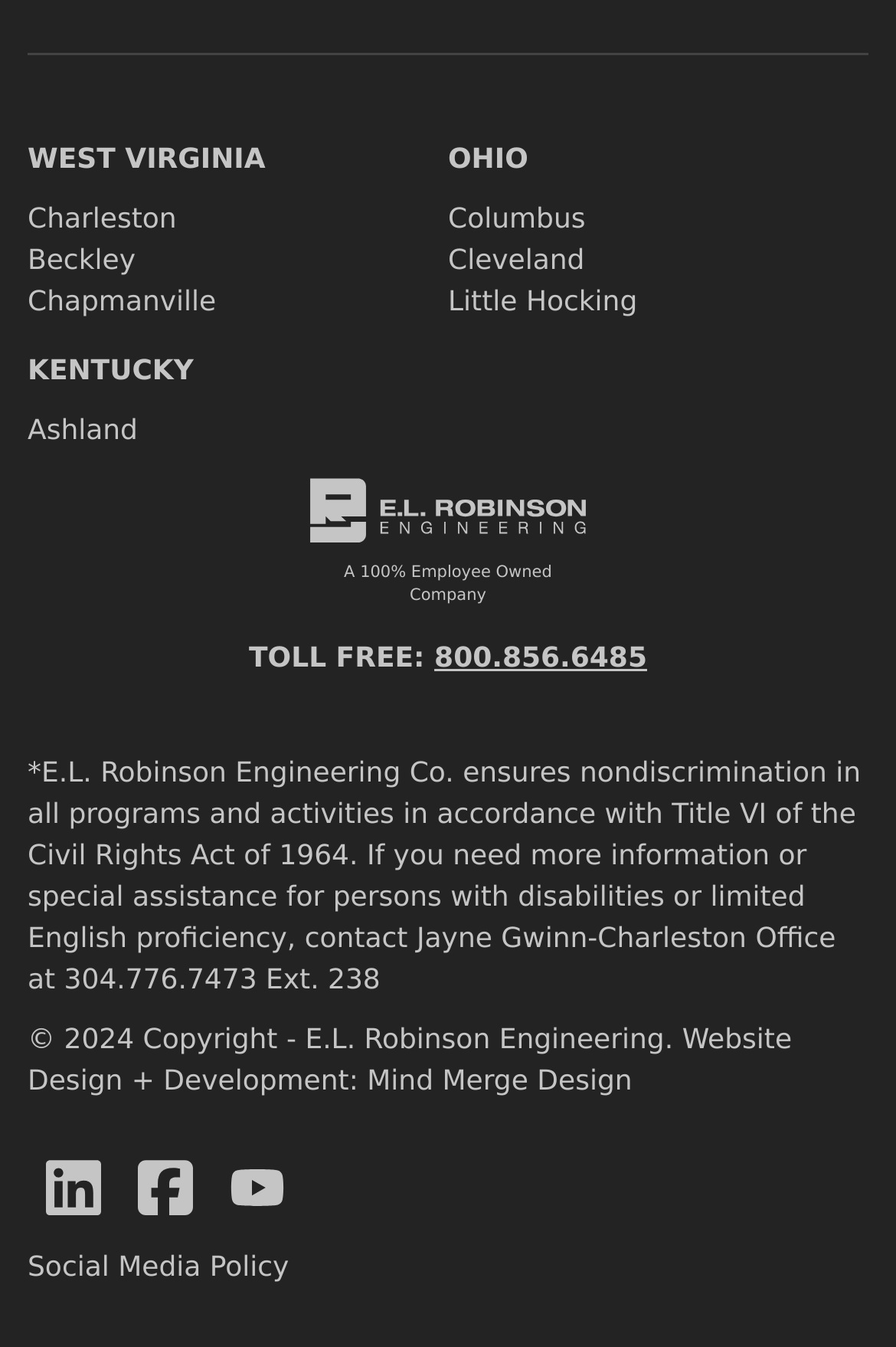Give a one-word or short phrase answer to this question: 
What is the toll-free number listed on the webpage?

800.856.6485